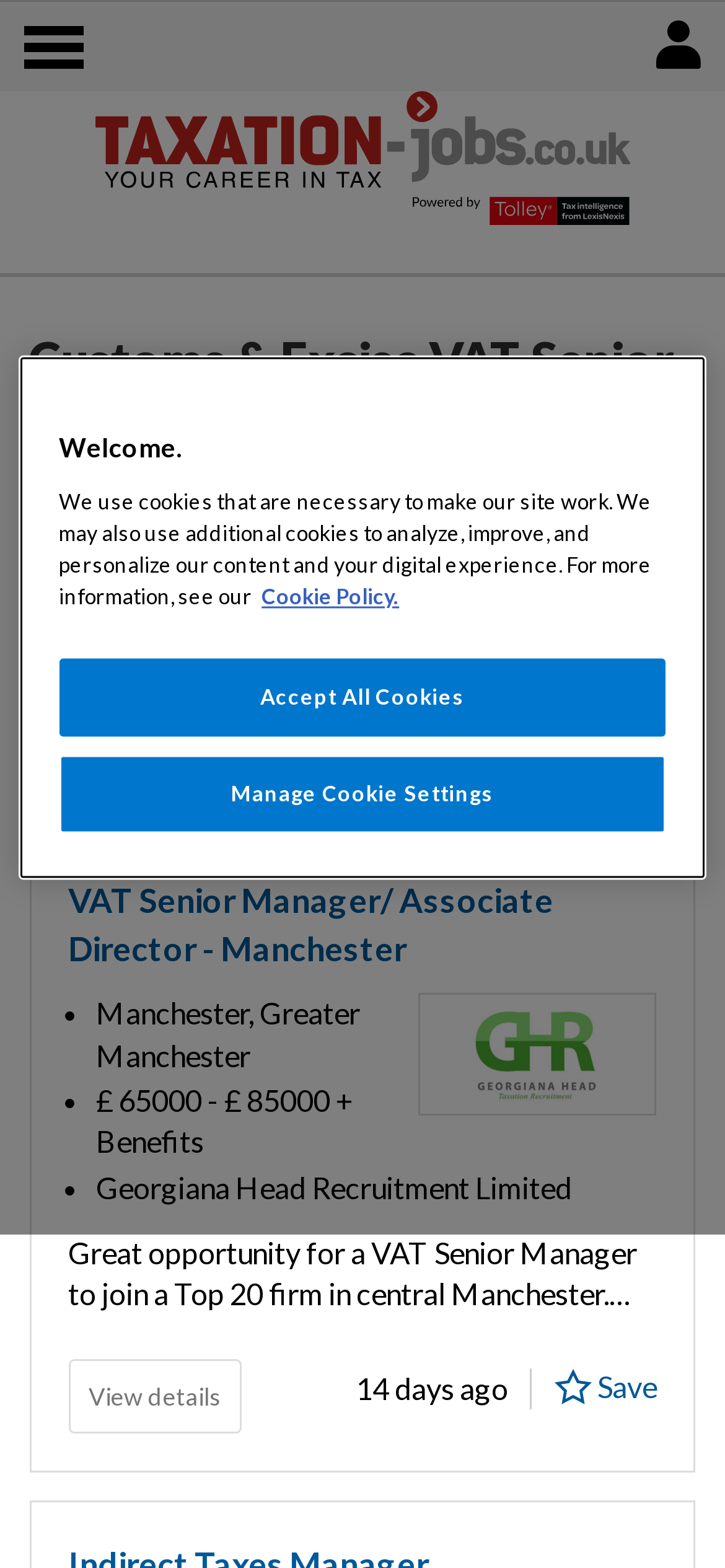Find the bounding box coordinates for the area that must be clicked to perform this action: "Read the post about 'Kun Yang holding a bottle of Pricklee cactus water'".

None